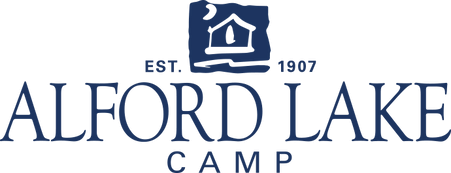What is above the text in the logo?
Using the image as a reference, answer the question in detail.

According to the caption, above the text 'ALFORD LAKE CAMP' in the logo, there is a stylized representation of a cabin within a crescent moon, which symbolizes the camp's connection to nature and outdoor activities.